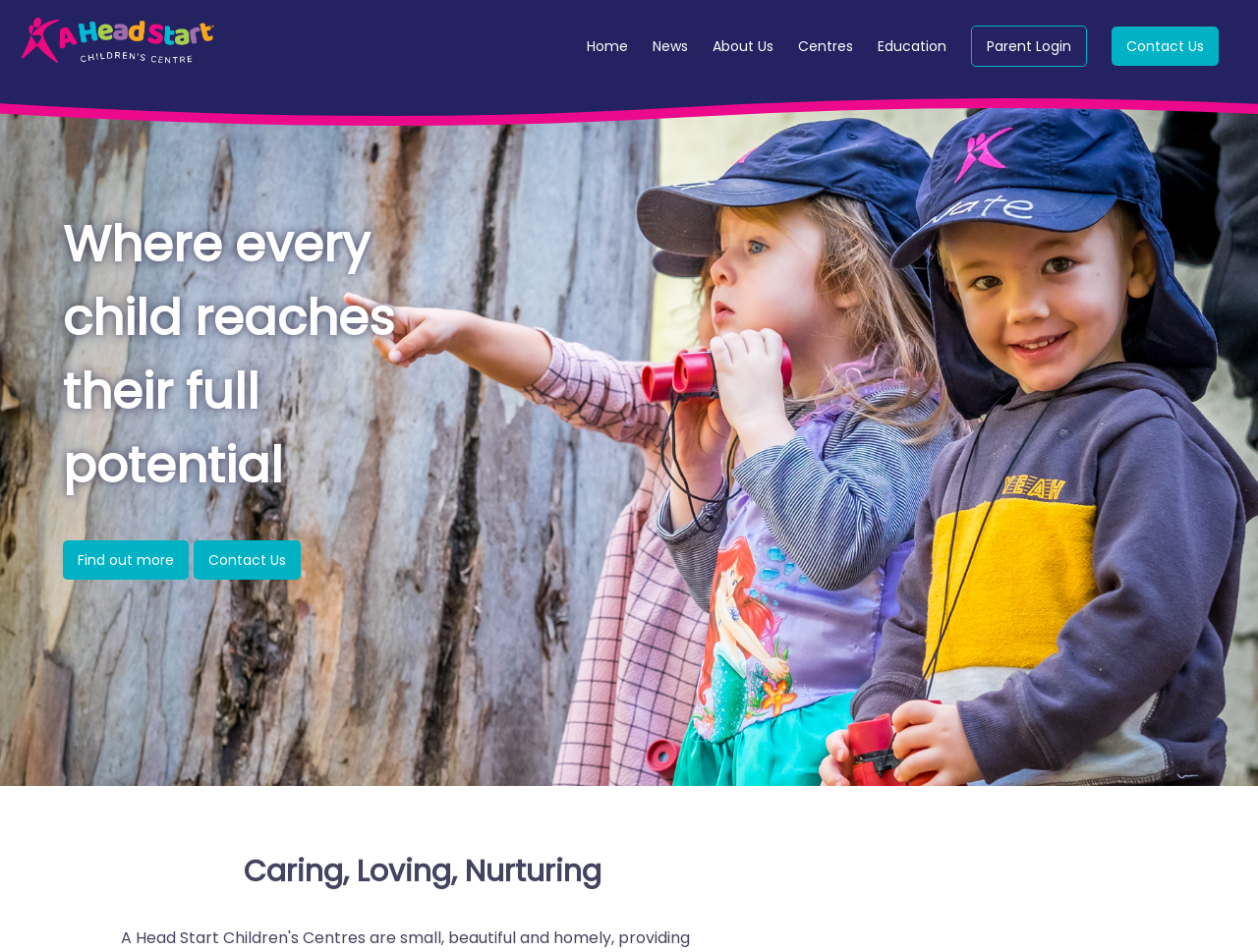Locate the bounding box coordinates of the clickable area needed to fulfill the instruction: "find out more about the centre's mission".

[0.05, 0.568, 0.15, 0.609]